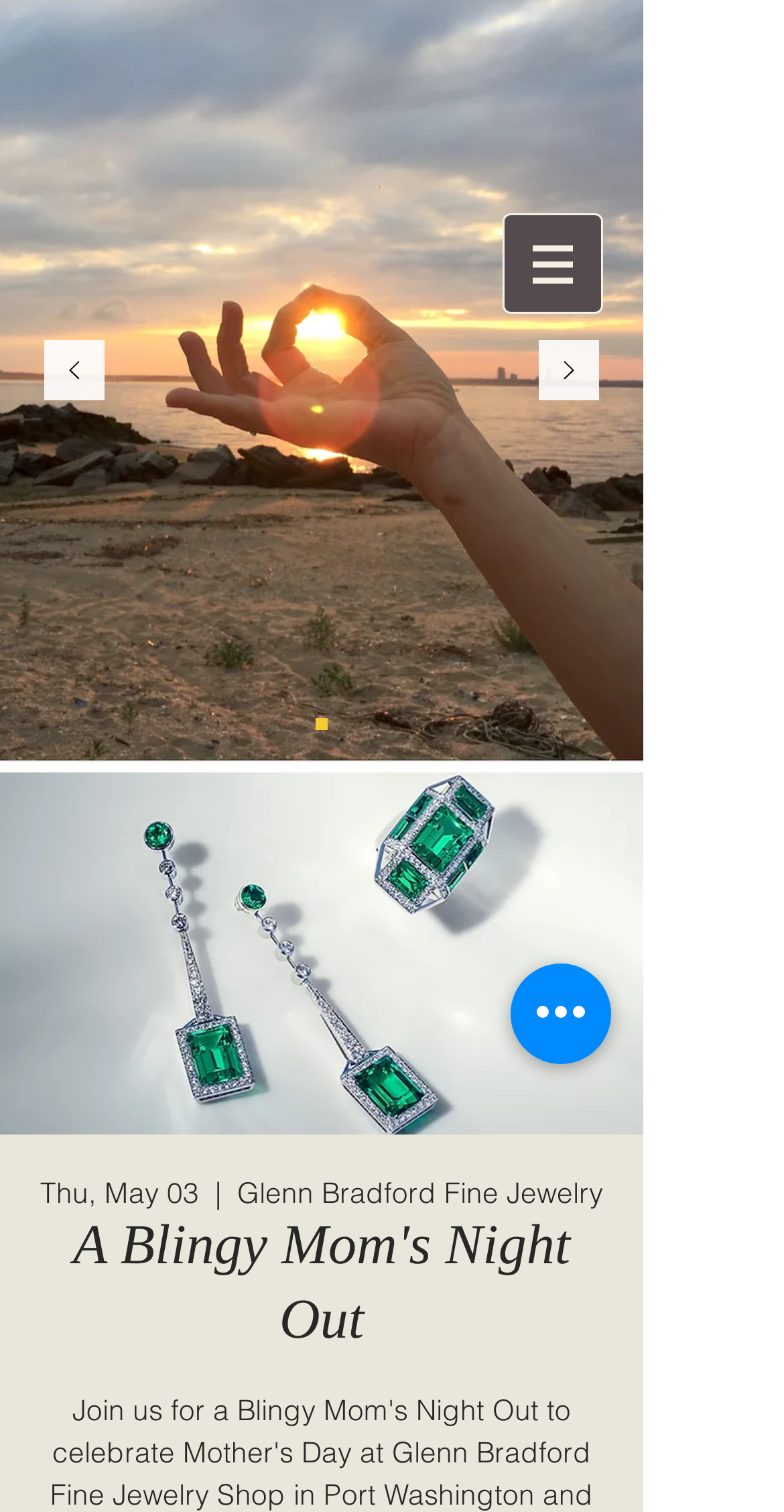What is the date of the event?
Please respond to the question with a detailed and thorough explanation.

The date of the event is mentioned in the text 'Thu, May 03' which is part of the webpage content.